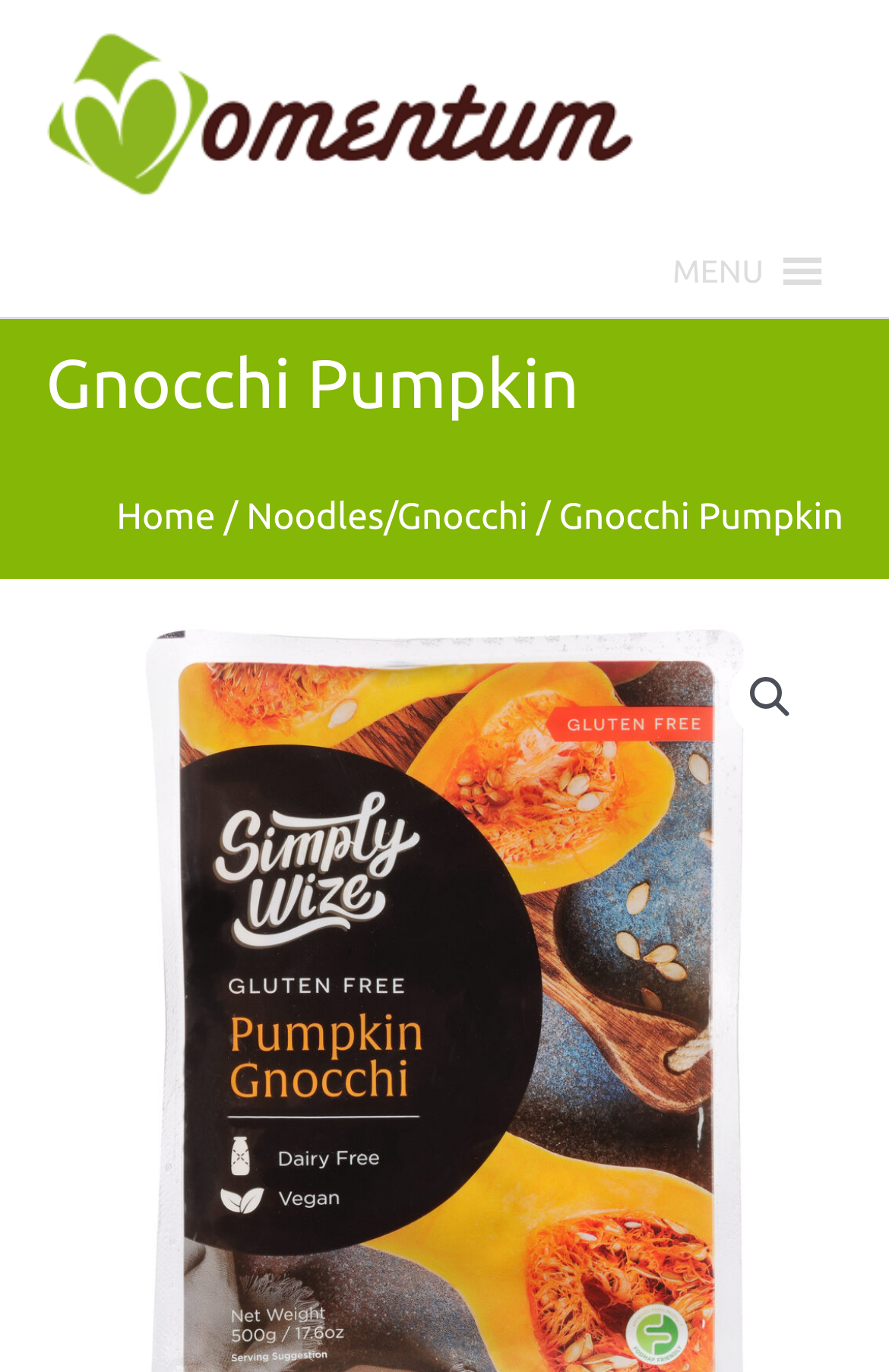Give a one-word or short-phrase answer to the following question: 
What is the logo of Momentum Foods?

Image